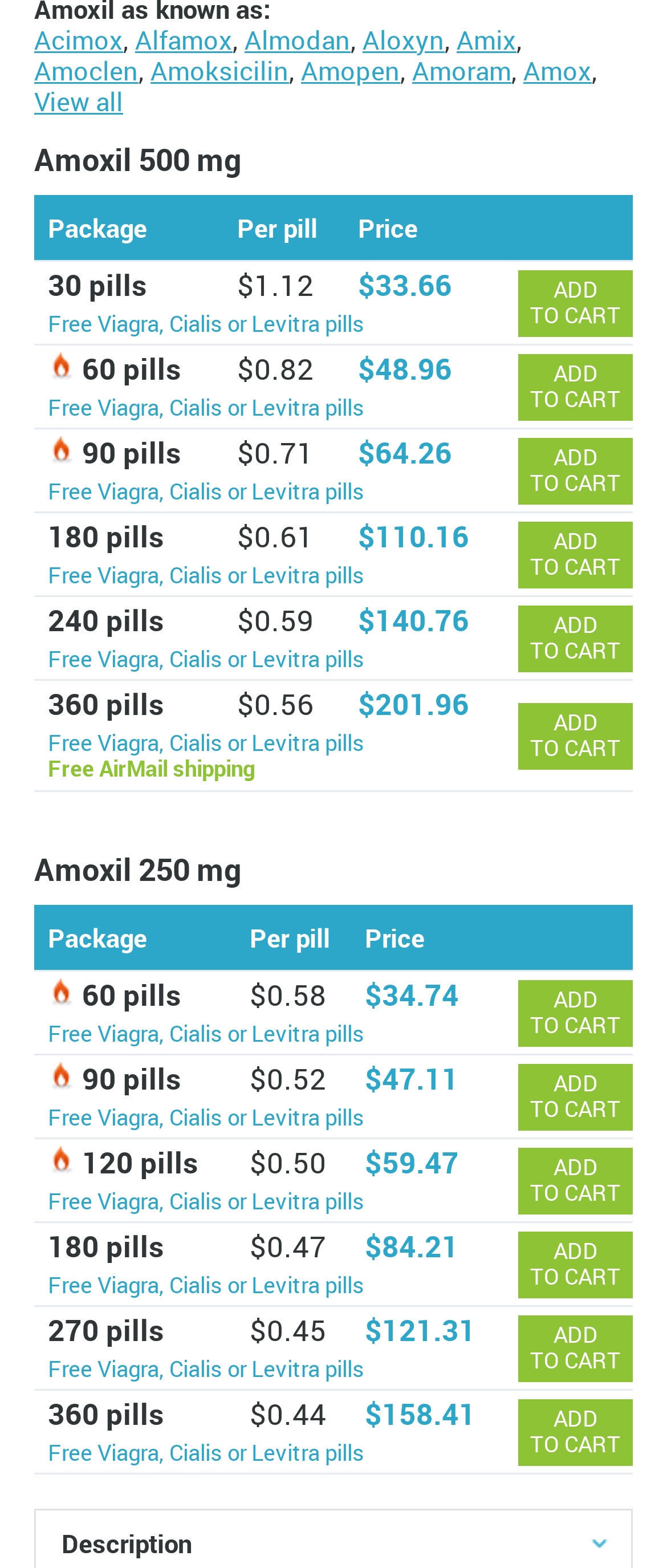Locate the bounding box coordinates of the element to click to perform the following action: 'Click on Acimox'. The coordinates should be given as four float values between 0 and 1, in the form of [left, top, right, bottom].

[0.051, 0.014, 0.185, 0.036]